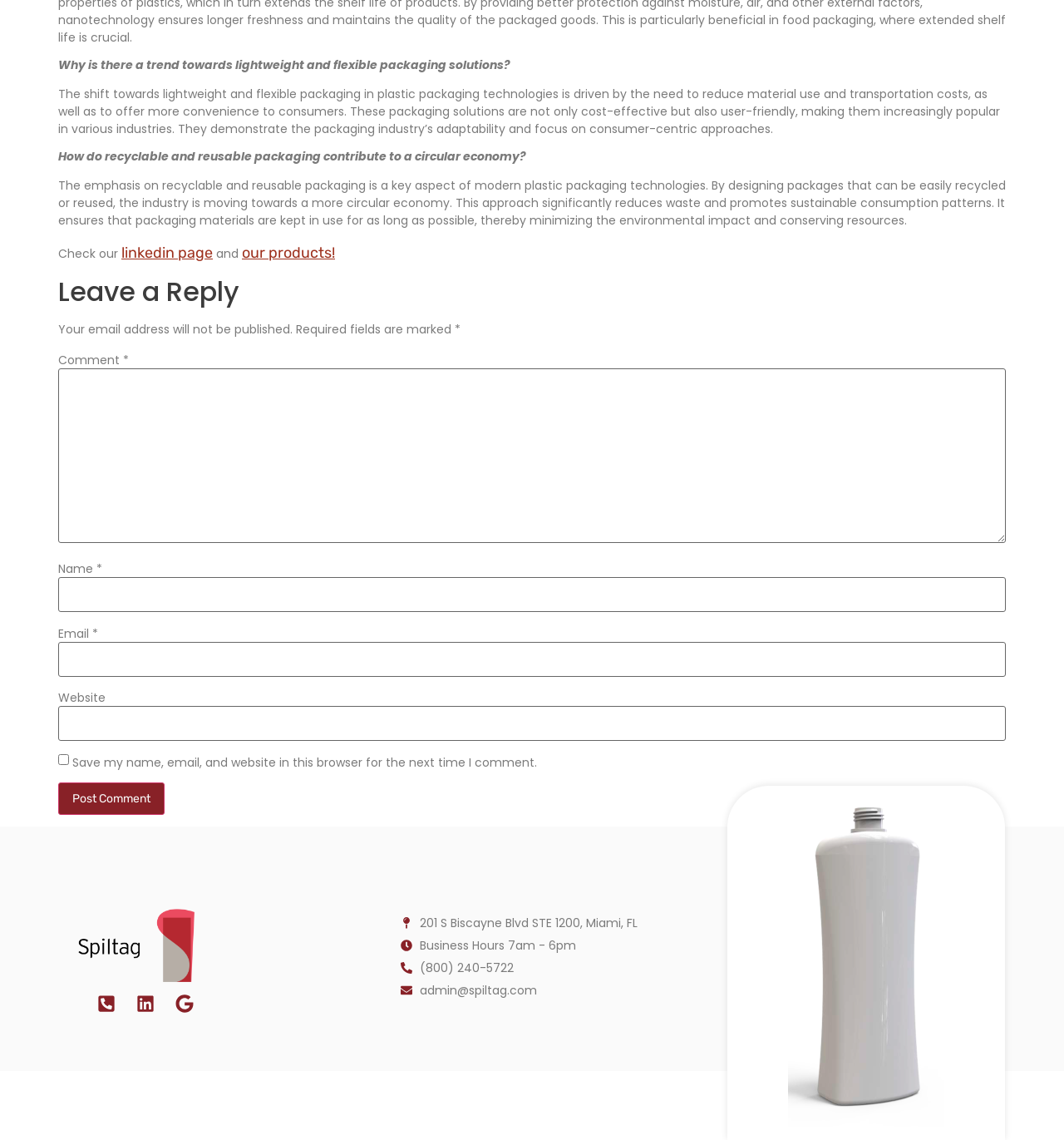Can you specify the bounding box coordinates of the area that needs to be clicked to fulfill the following instruction: "Click the 'linkedin page' link"?

[0.114, 0.213, 0.2, 0.23]